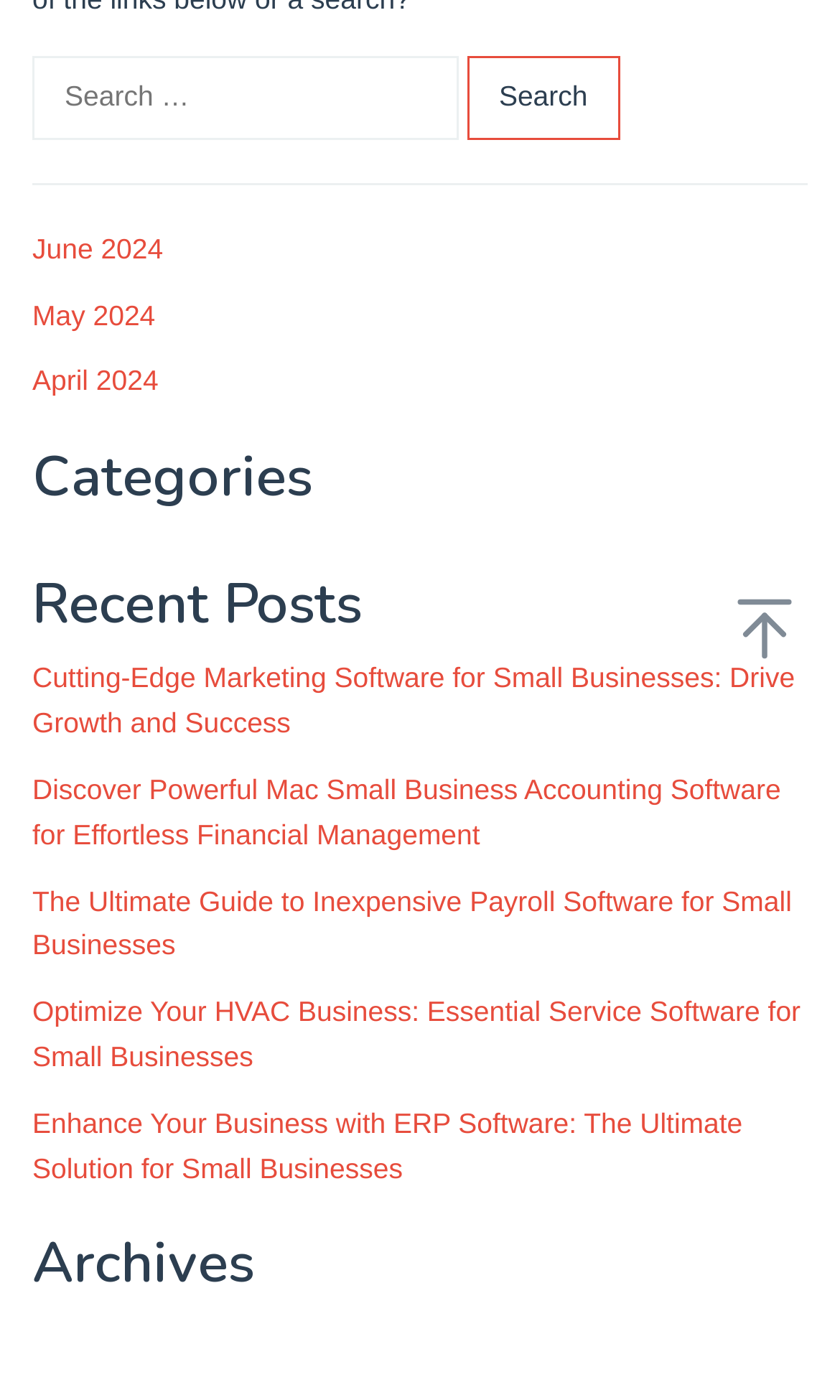Identify the bounding box coordinates for the UI element mentioned here: "June 2024". Provide the coordinates as four float values between 0 and 1, i.e., [left, top, right, bottom].

[0.038, 0.166, 0.194, 0.189]